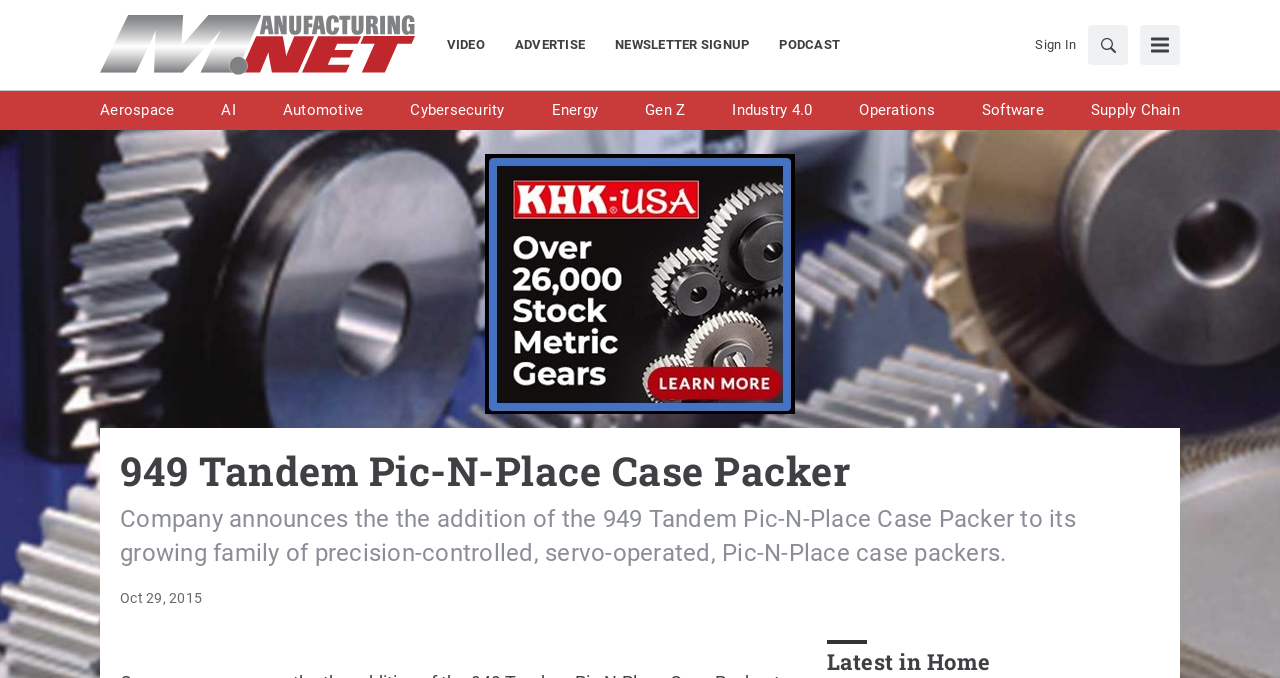Provide the bounding box for the UI element matching this description: "parent_node: Sign In aria-label="Toggle Menu"".

[0.891, 0.037, 0.922, 0.096]